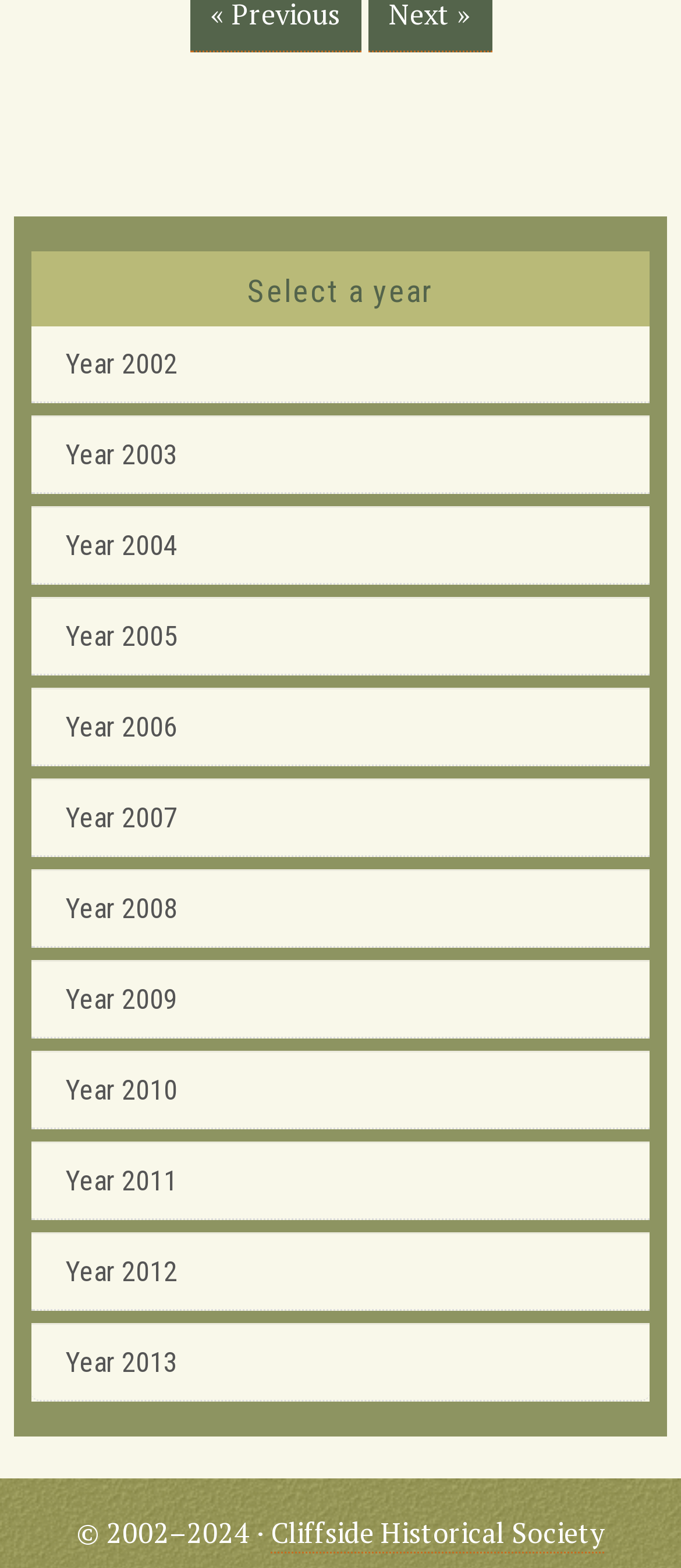Identify the bounding box coordinates necessary to click and complete the given instruction: "Visit Cliffside Historical Society".

[0.397, 0.965, 0.887, 0.991]